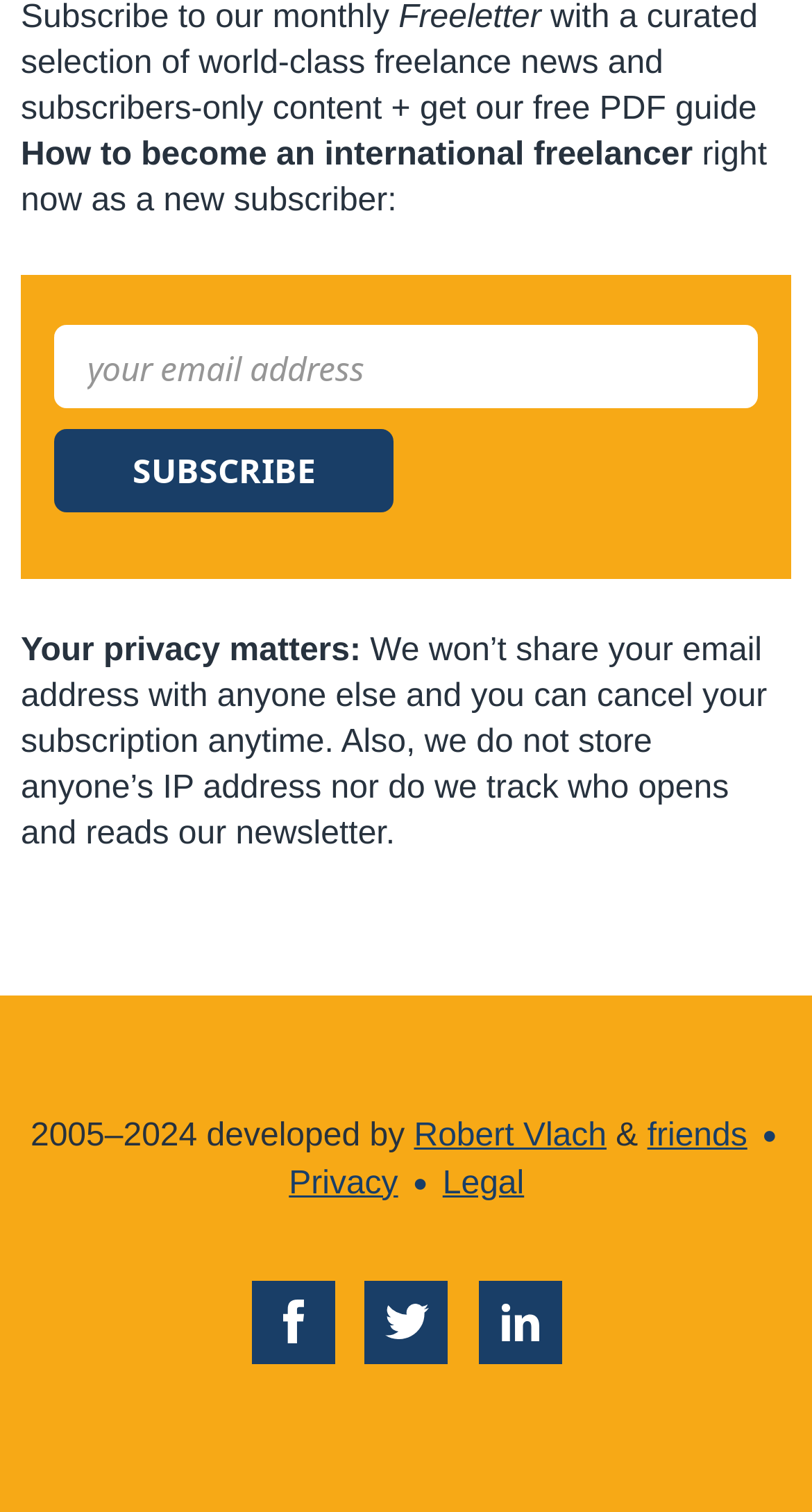Identify the bounding box coordinates of the element that should be clicked to fulfill this task: "Enter your email address". The coordinates should be provided as four float numbers between 0 and 1, i.e., [left, top, right, bottom].

[0.067, 0.214, 0.933, 0.269]